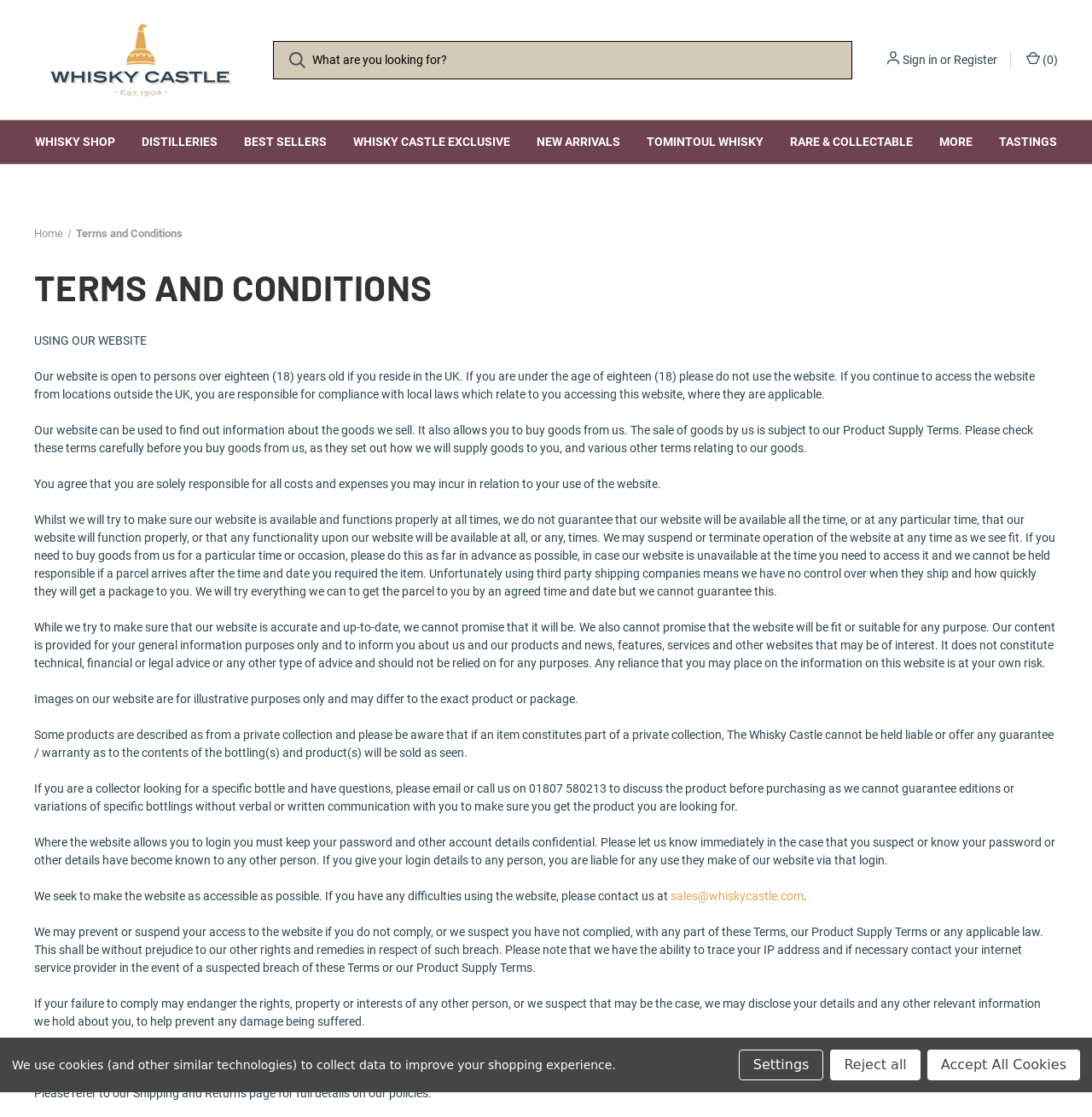Locate the headline of the webpage and generate its content.

TERMS AND CONDITIONS